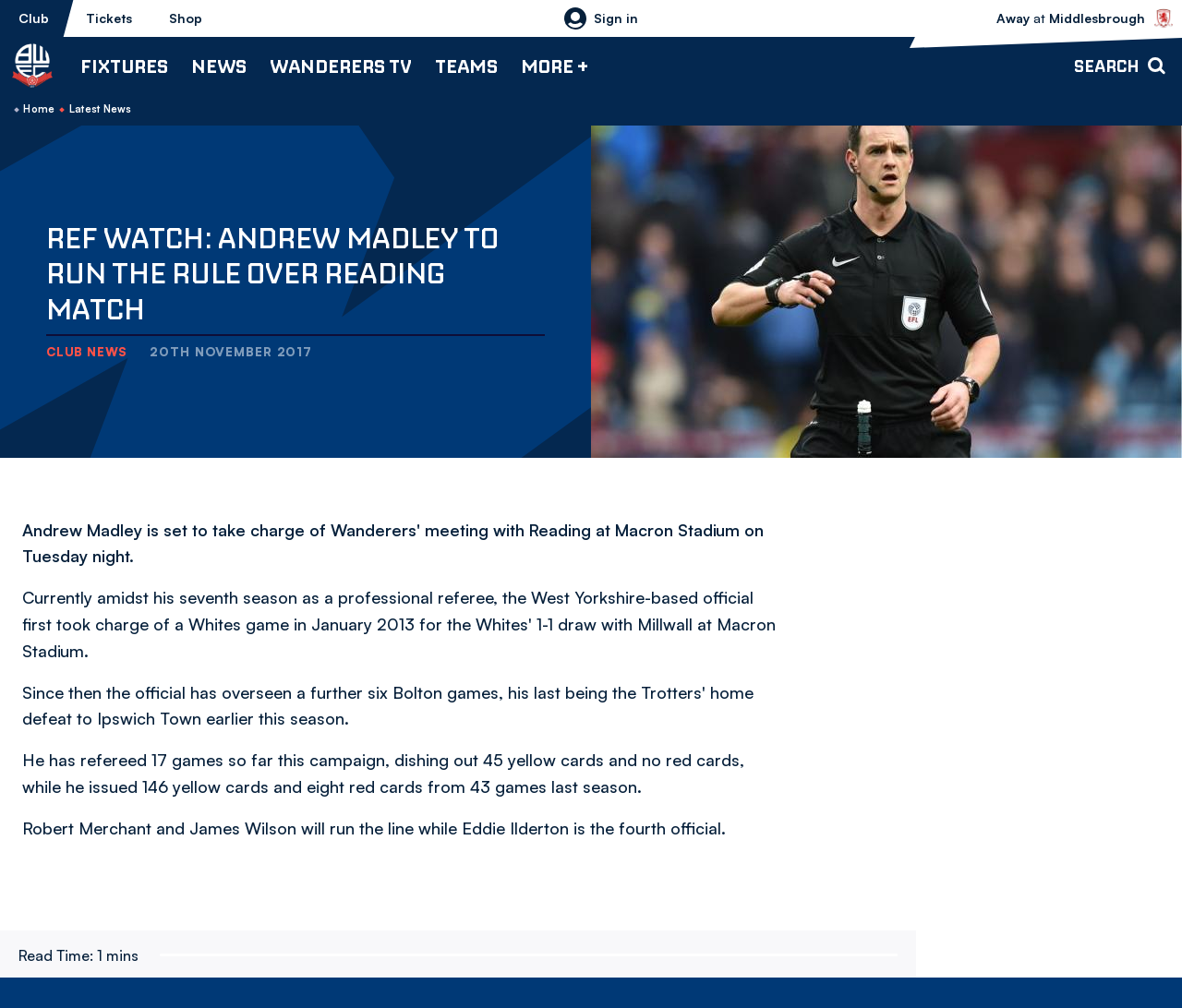Determine the bounding box coordinates of the clickable region to follow the instruction: "Click on the 'Wanderers TV' link".

[0.228, 0.037, 0.348, 0.093]